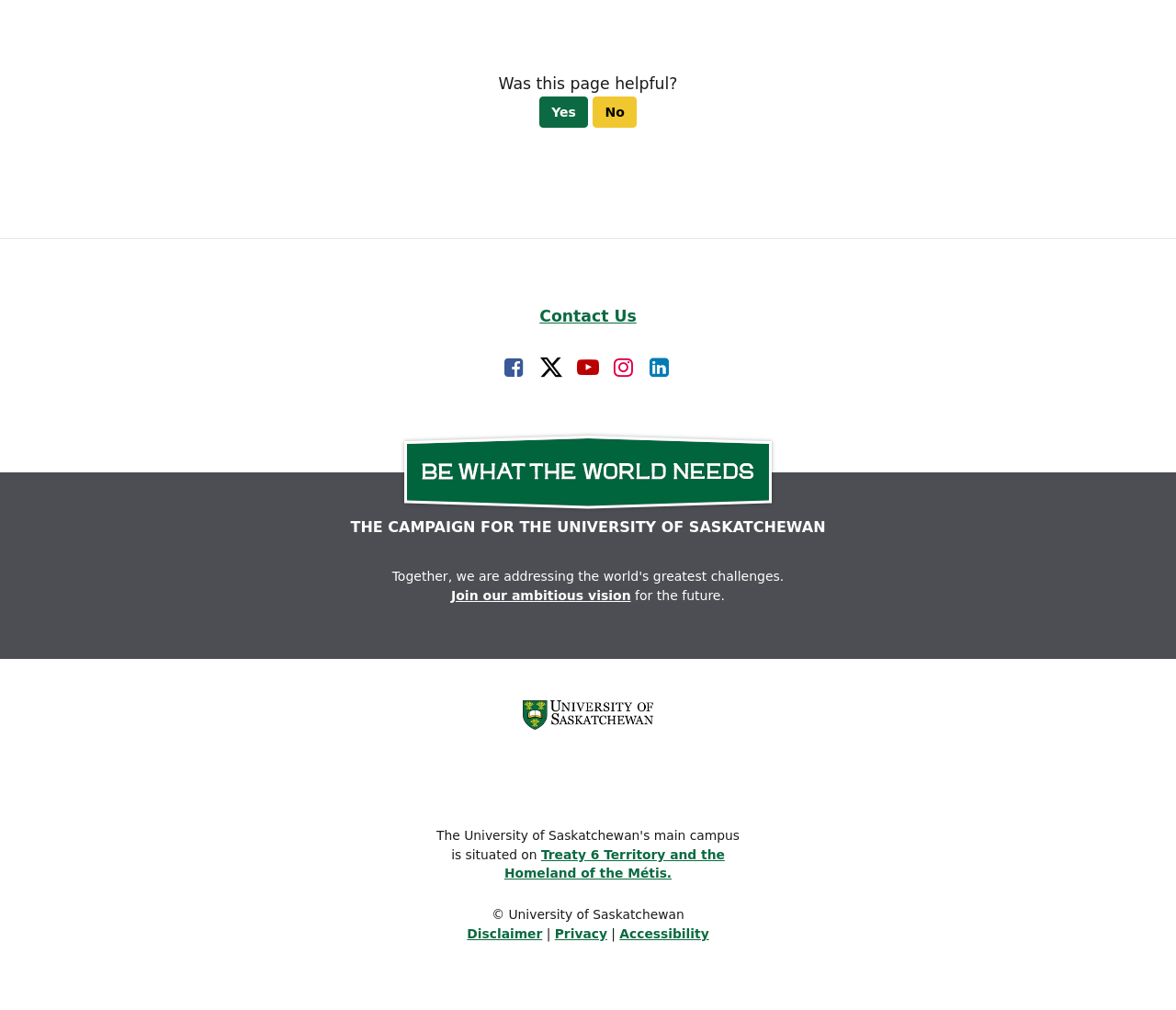Please identify the bounding box coordinates for the region that you need to click to follow this instruction: "Go to University of Saskatchewan".

[0.445, 0.698, 0.555, 0.716]